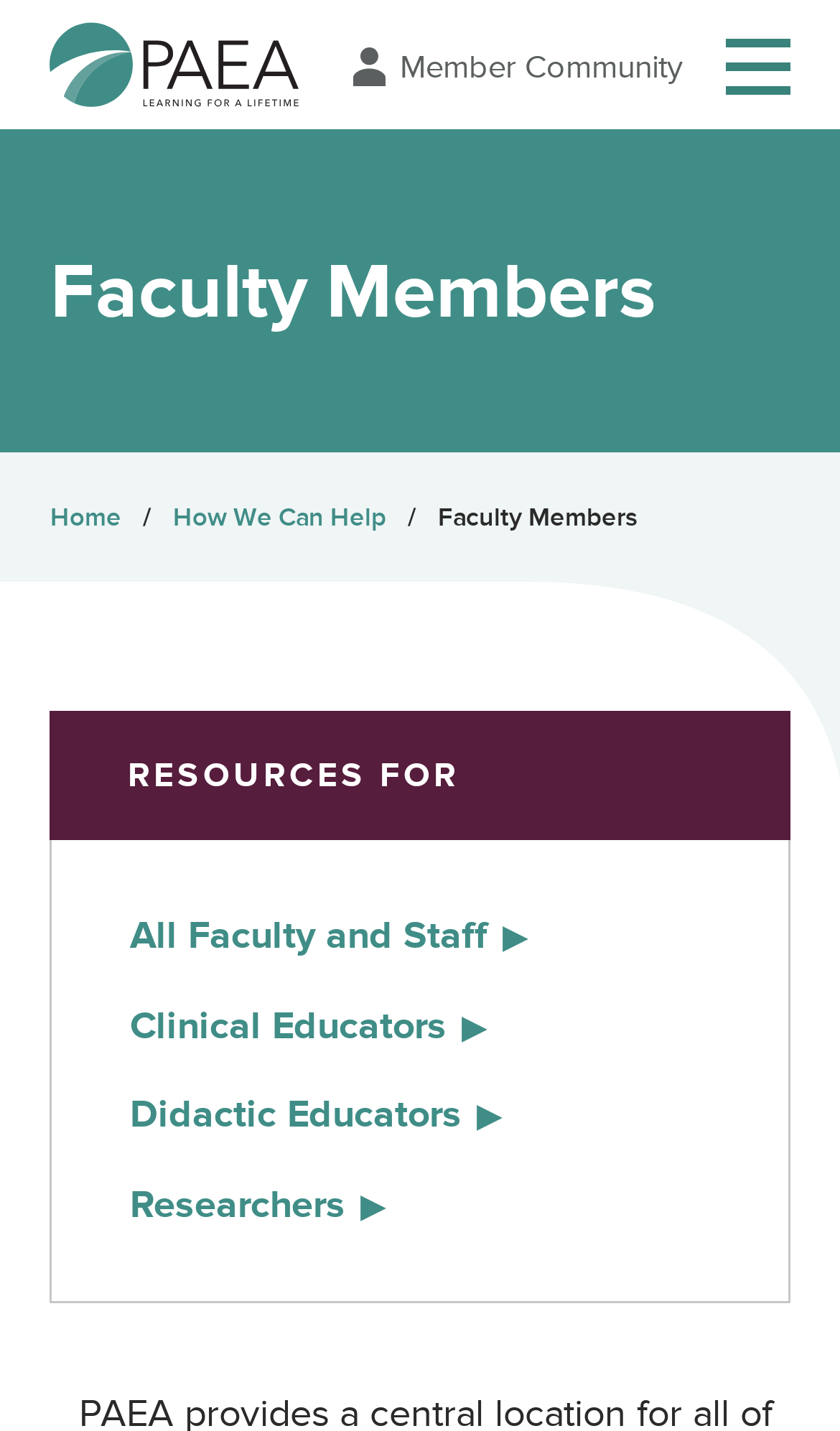Given the element description: "Home", predict the bounding box coordinates of this UI element. The coordinates must be four float numbers between 0 and 1, given as [left, top, right, bottom].

[0.06, 0.35, 0.145, 0.372]